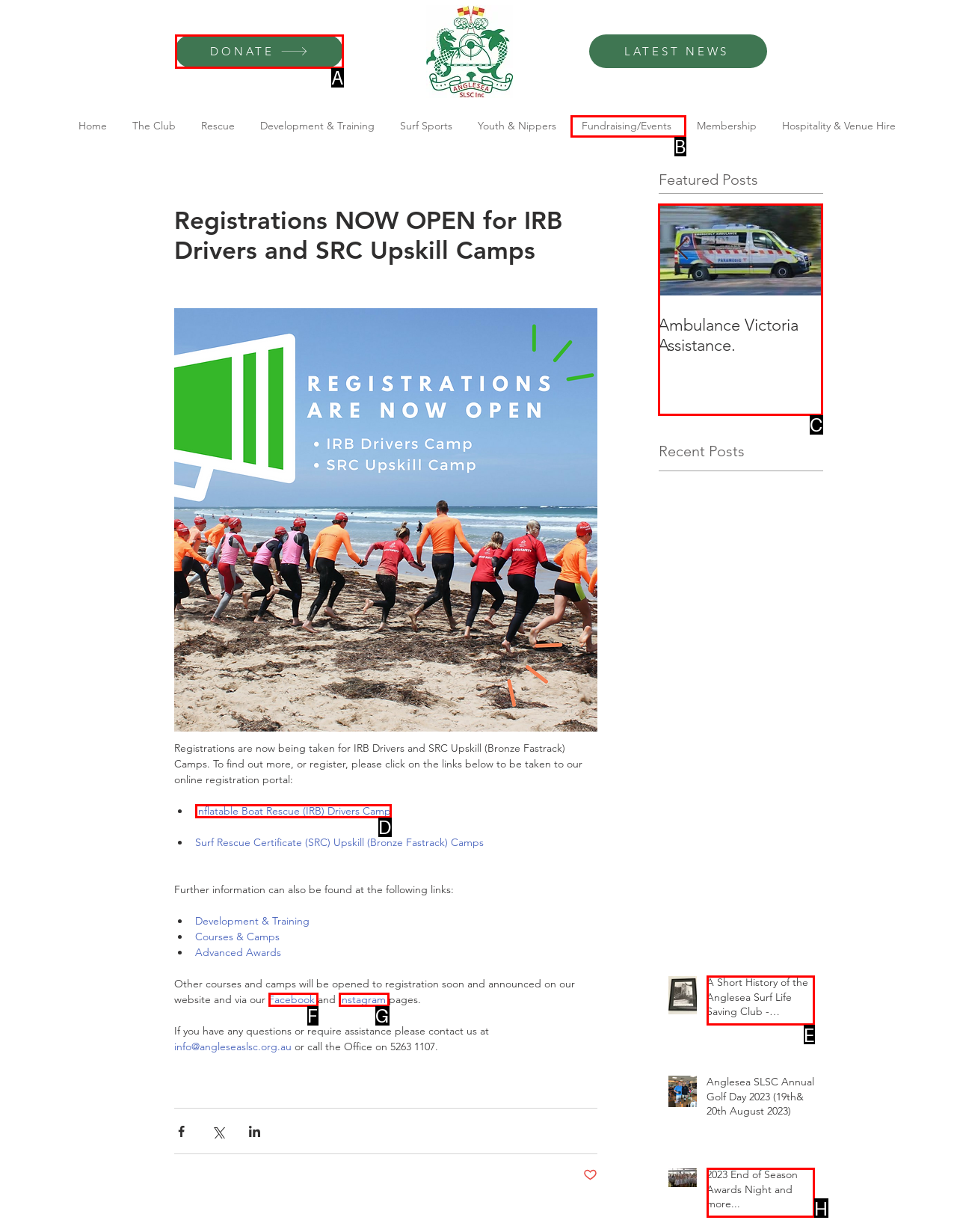Determine the HTML element that best aligns with the description: Vale Janet Jones
Answer with the appropriate letter from the listed options.

C